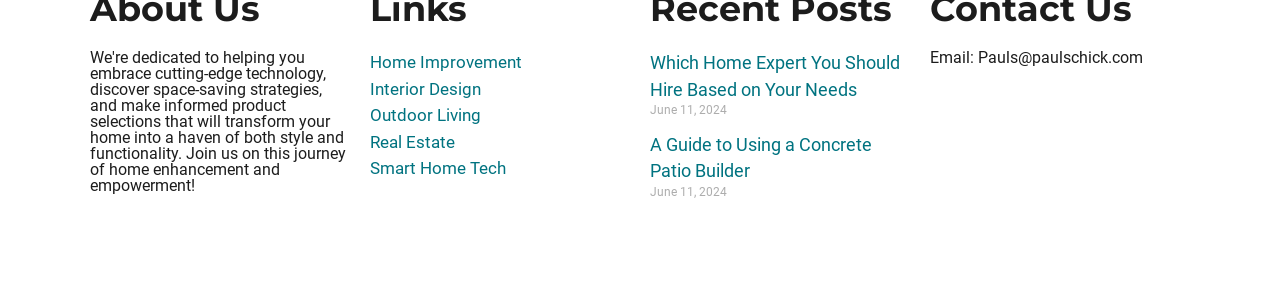Please pinpoint the bounding box coordinates for the region I should click to adhere to this instruction: "Read the article about hiring a home expert".

[0.508, 0.181, 0.703, 0.345]